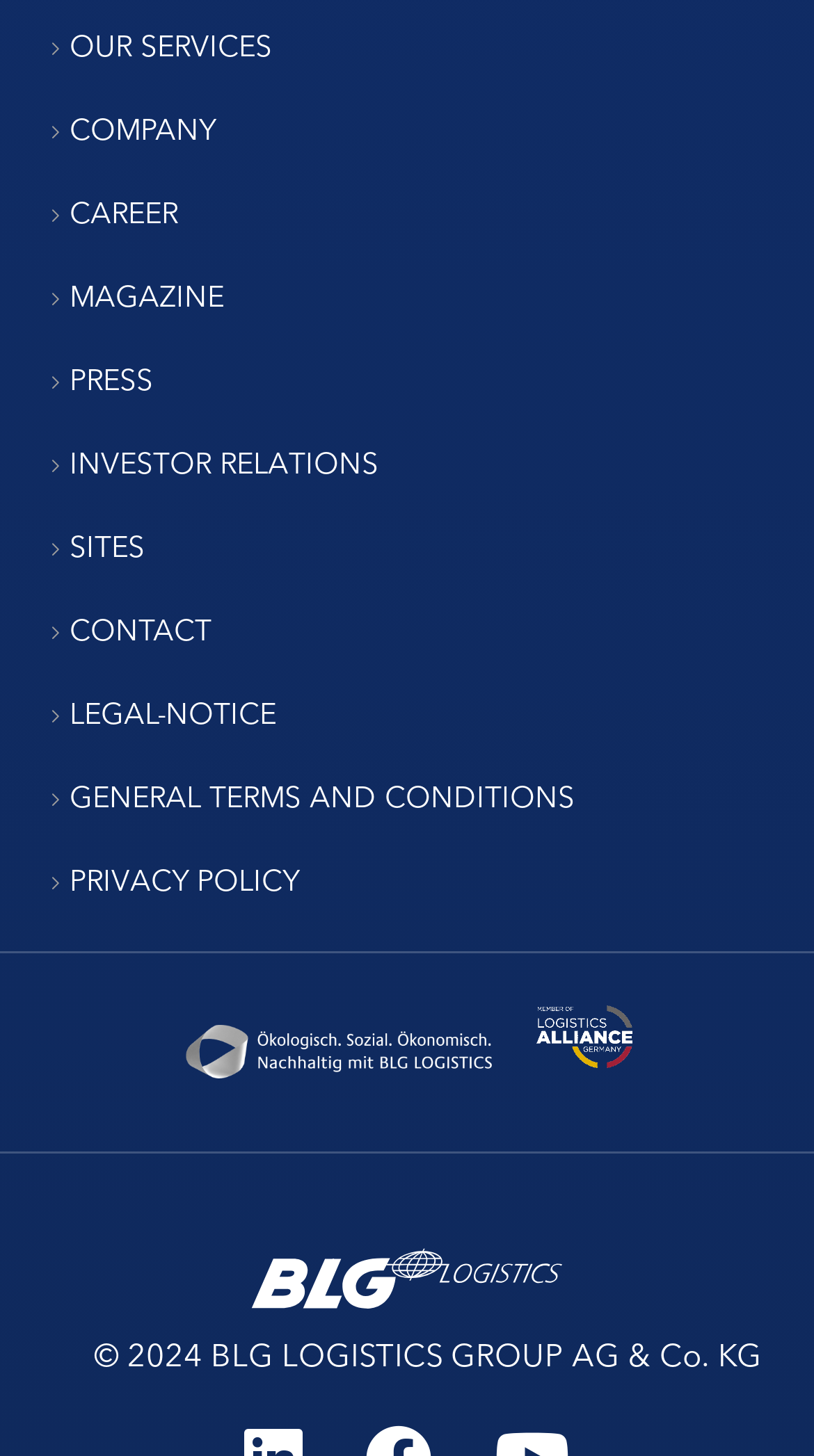Is there a 'CAREER' section on the website?
Using the image, provide a concise answer in one word or a short phrase.

Yes